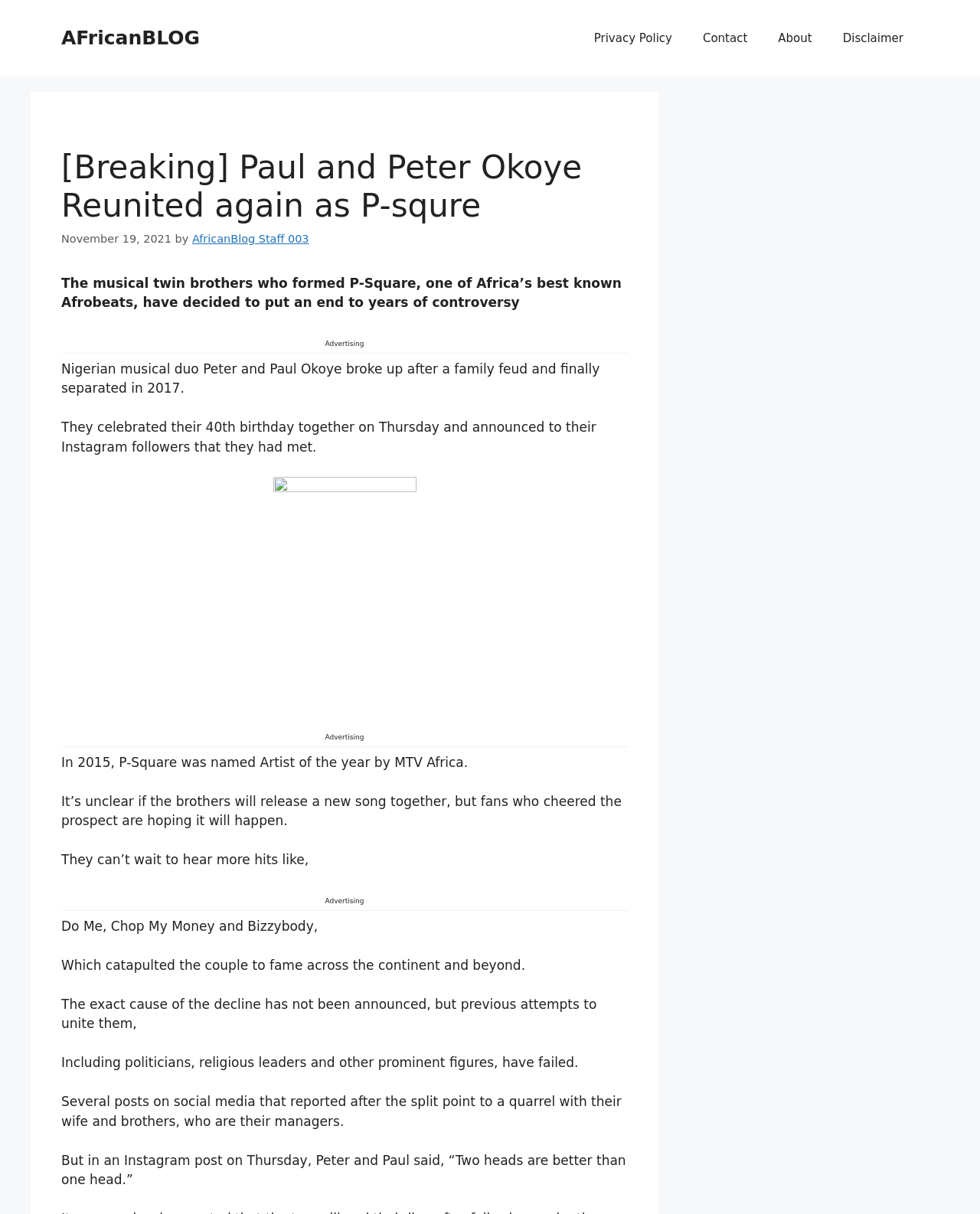What is the name of the musical duo?
Please provide a full and detailed response to the question.

The answer can be found in the heading '[Breaking] Paul and Peter Okoye Reunited again as P-squre' which indicates that the musical duo is P-Square.